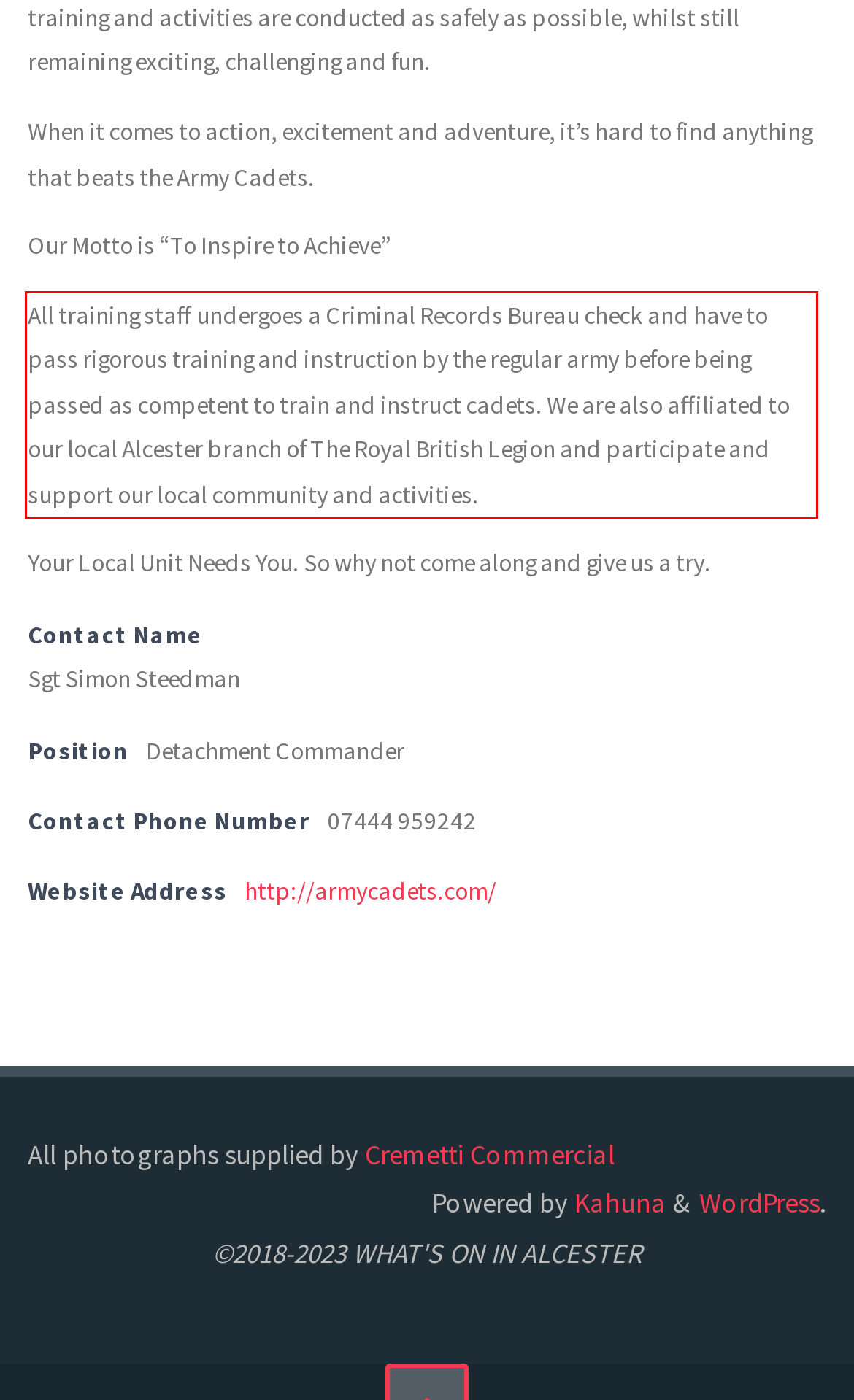Analyze the screenshot of the webpage and extract the text from the UI element that is inside the red bounding box.

All training staff undergoes a Criminal Records Bureau check and have to pass rigorous training and instruction by the regular army before being passed as competent to train and instruct cadets. We are also affiliated to our local Alcester branch of The Royal British Legion and participate and support our local community and activities.